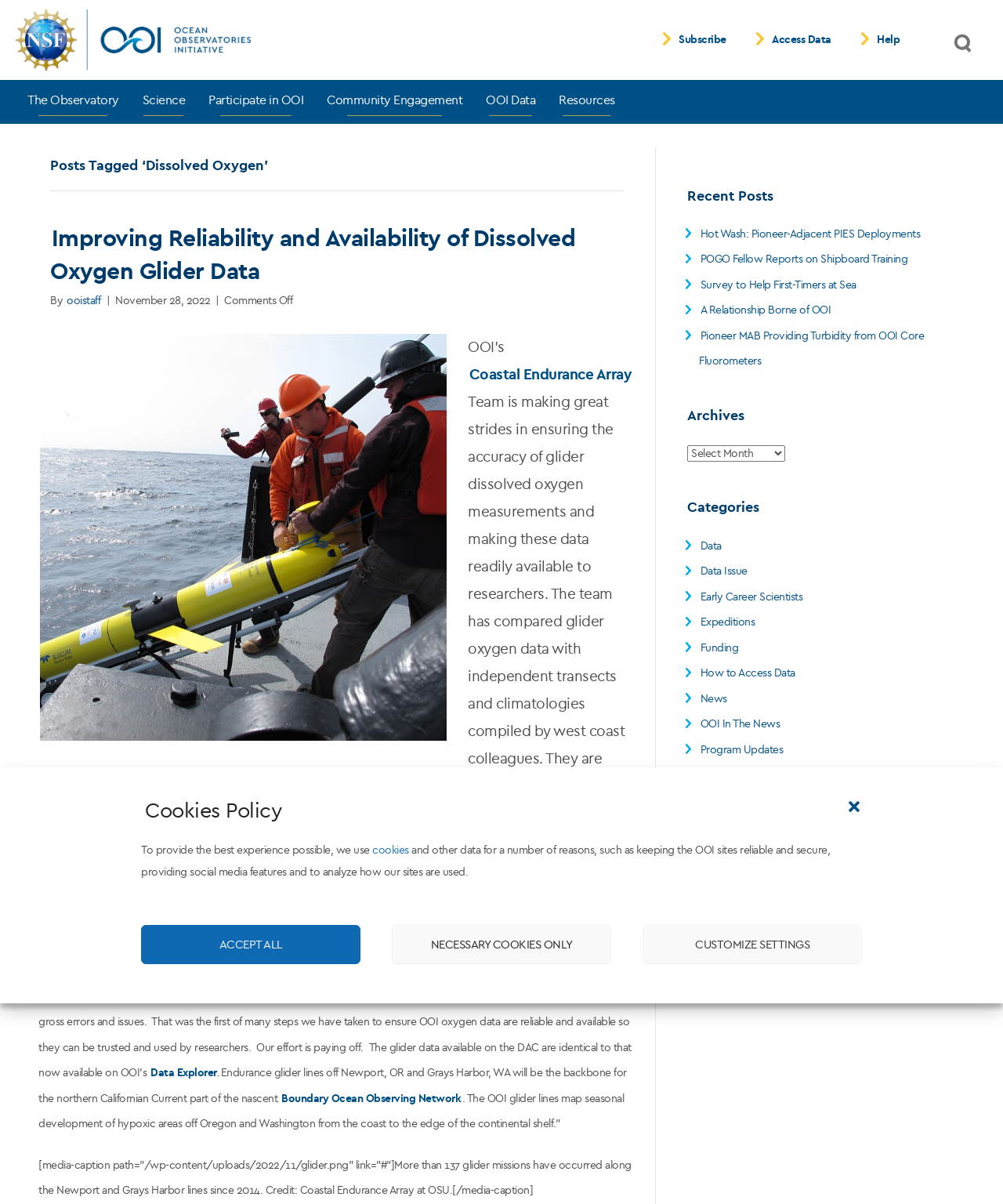Pinpoint the bounding box coordinates of the element you need to click to execute the following instruction: "Click on the Ocean Observatories Initiative link". The bounding box should be represented by four float numbers between 0 and 1, in the format [left, top, right, bottom].

[0.016, 0.026, 0.25, 0.037]